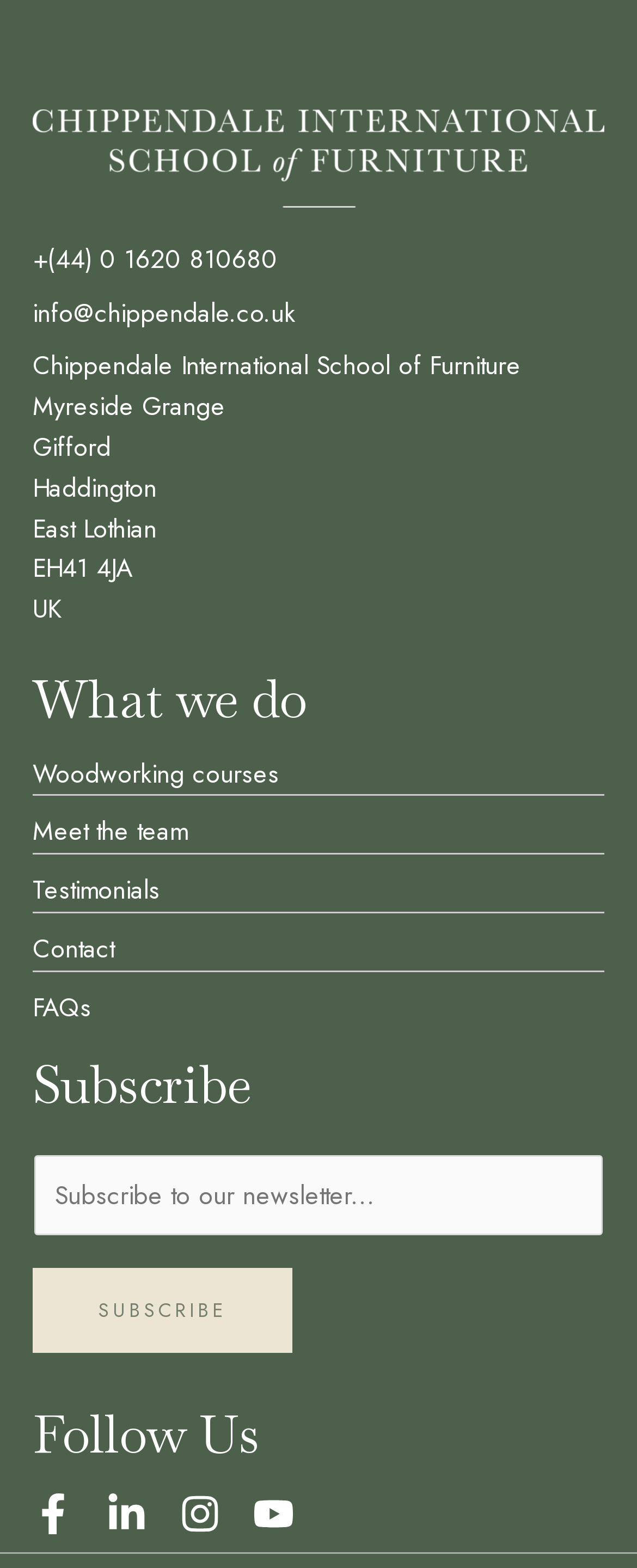Use a single word or phrase to answer the following:
How many links are there in the 'What we do' section?

5